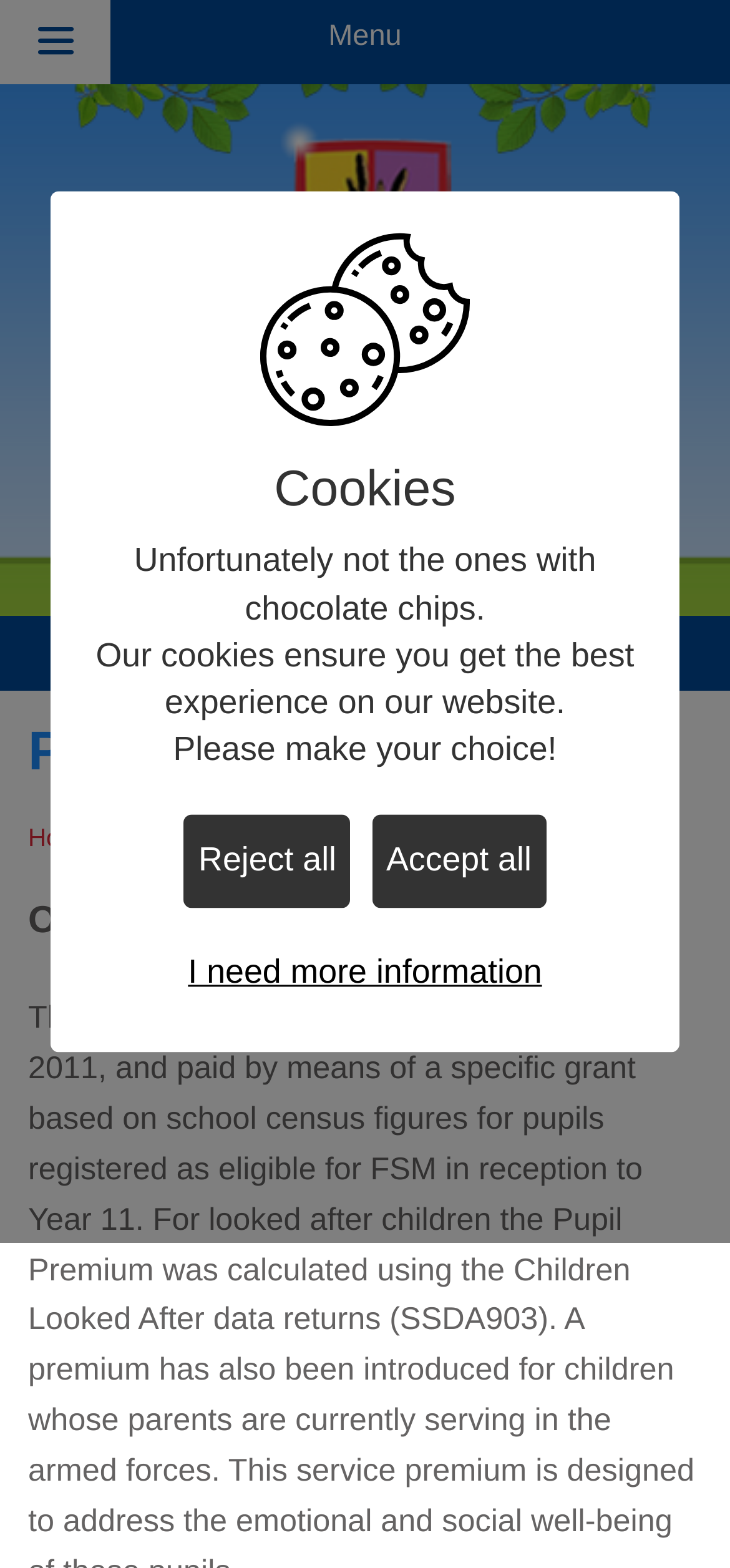Determine the bounding box coordinates of the region I should click to achieve the following instruction: "Learn about the school's values and ethos". Ensure the bounding box coordinates are four float numbers between 0 and 1, i.e., [left, top, right, bottom].

[0.0, 0.395, 0.887, 0.447]